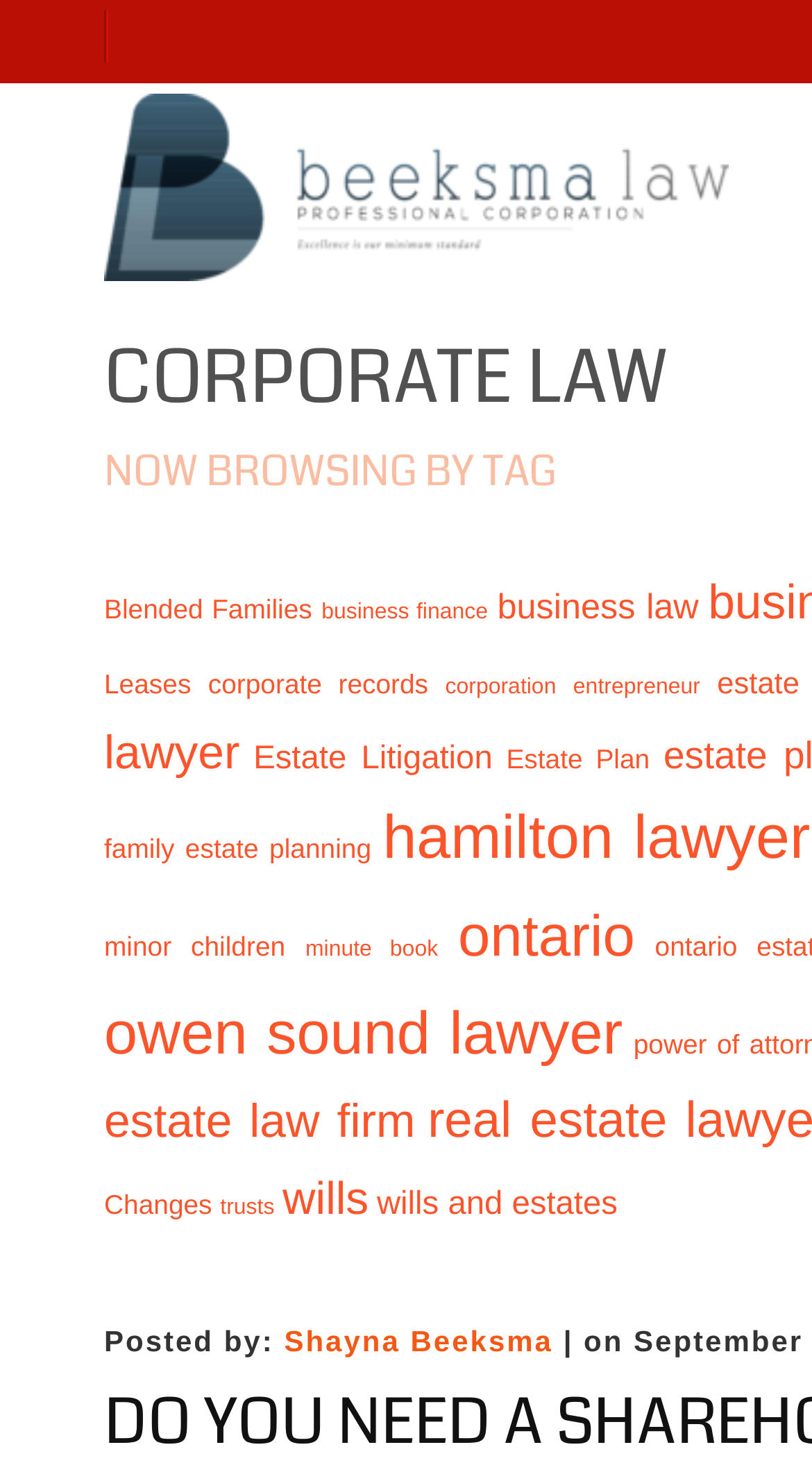Provide the bounding box coordinates for the UI element that is described as: "wills".

[0.348, 0.797, 0.454, 0.832]